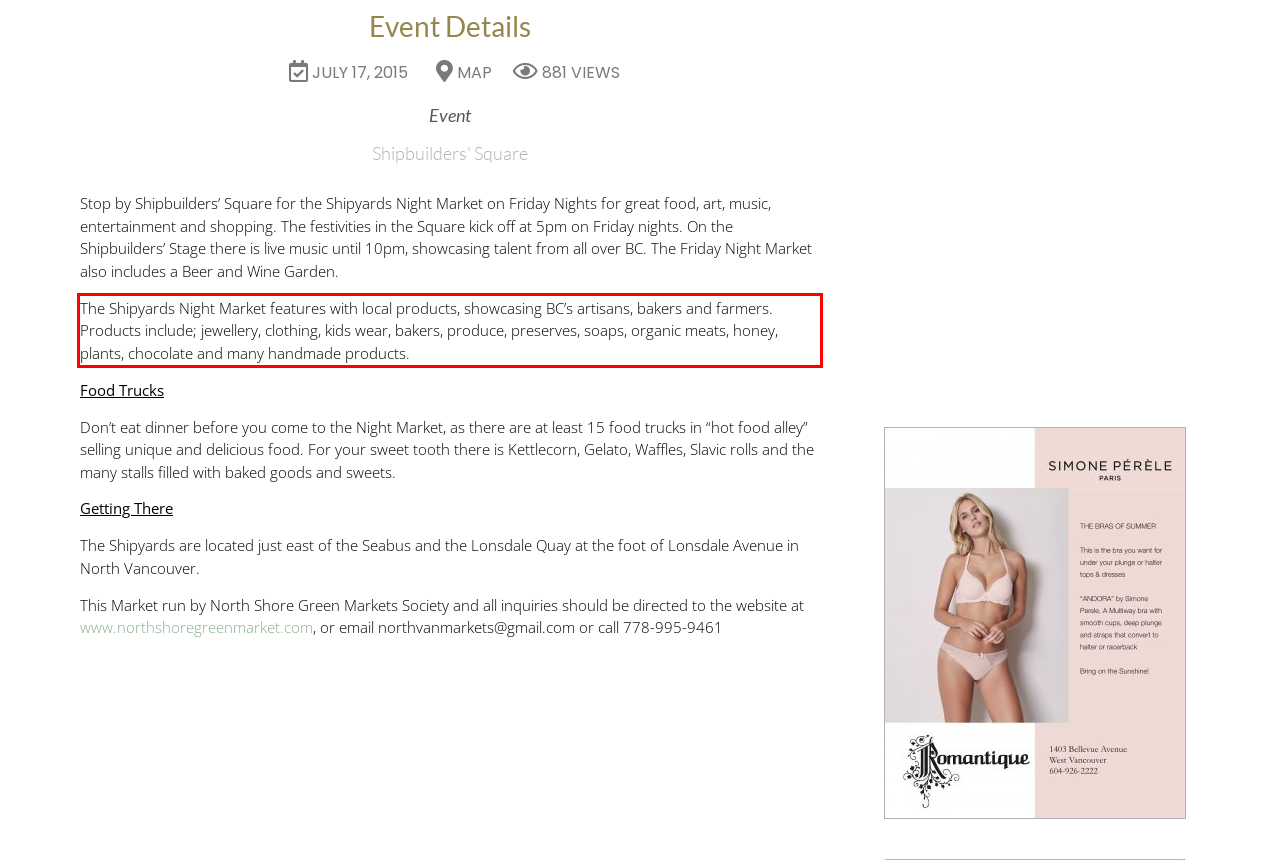You have a webpage screenshot with a red rectangle surrounding a UI element. Extract the text content from within this red bounding box.

The Shipyards Night Market features with local products, showcasing BC’s artisans, bakers and farmers. Products include; jewellery, clothing, kids wear, bakers, produce, preserves, soaps, organic meats, honey, plants, chocolate and many handmade products.